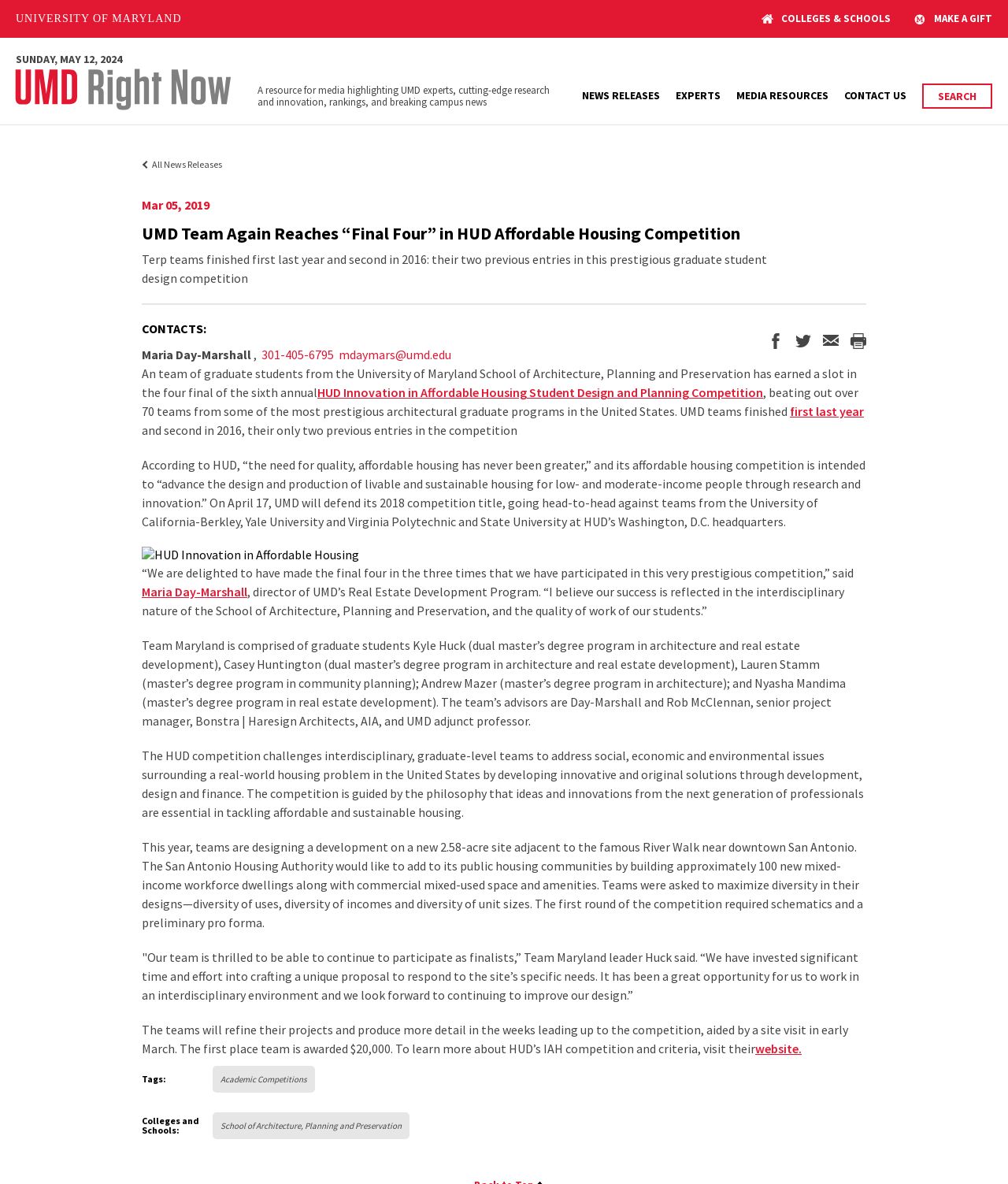Provide a one-word or brief phrase answer to the question:
What is the competition that the UMD team is participating in?

HUD Innovation in Affordable Housing Student Design and Planning Competition